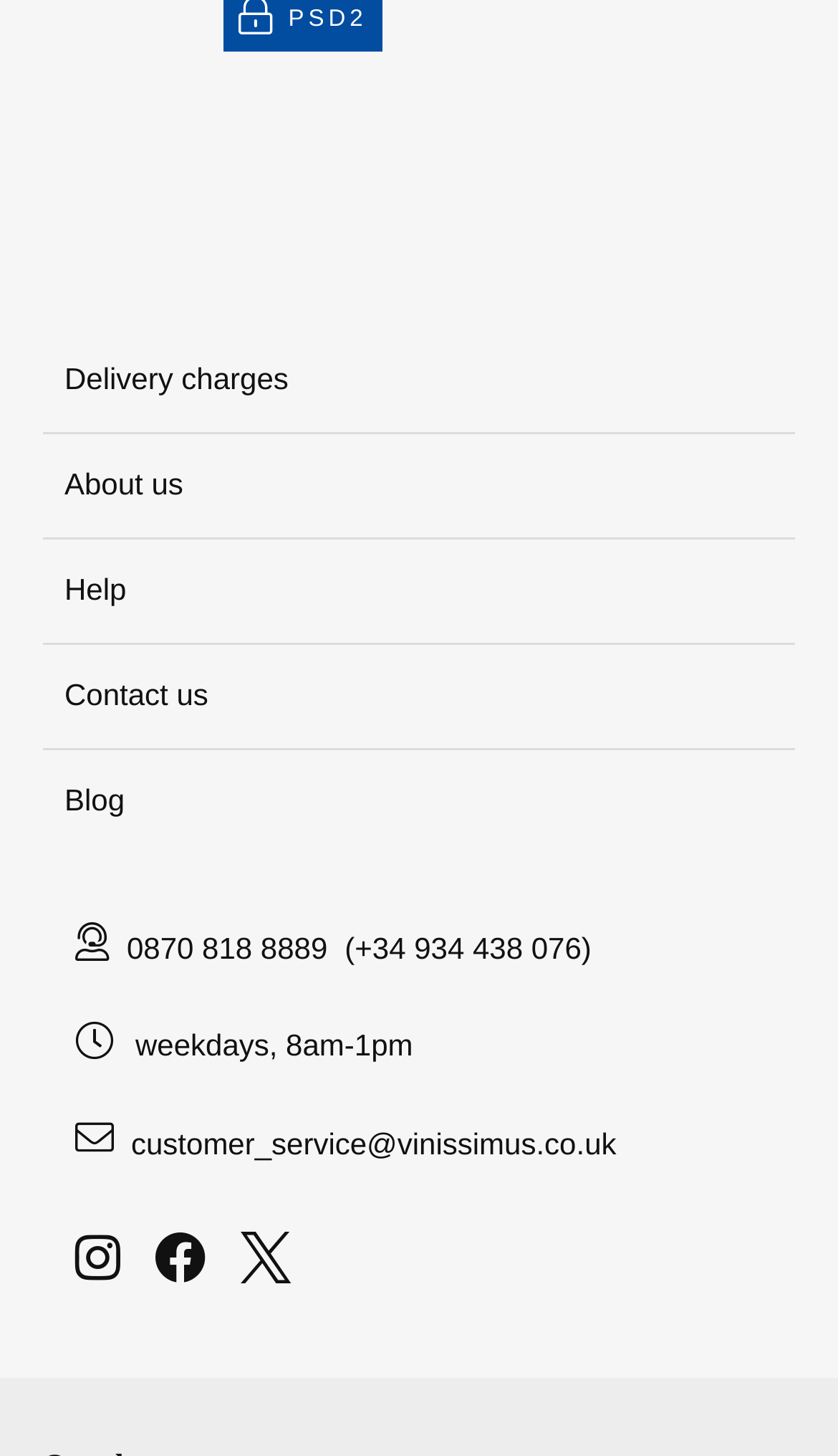Can you find the bounding box coordinates for the element that needs to be clicked to execute this instruction: "Check delivery charges"? The coordinates should be given as four float numbers between 0 and 1, i.e., [left, top, right, bottom].

[0.051, 0.226, 0.949, 0.298]